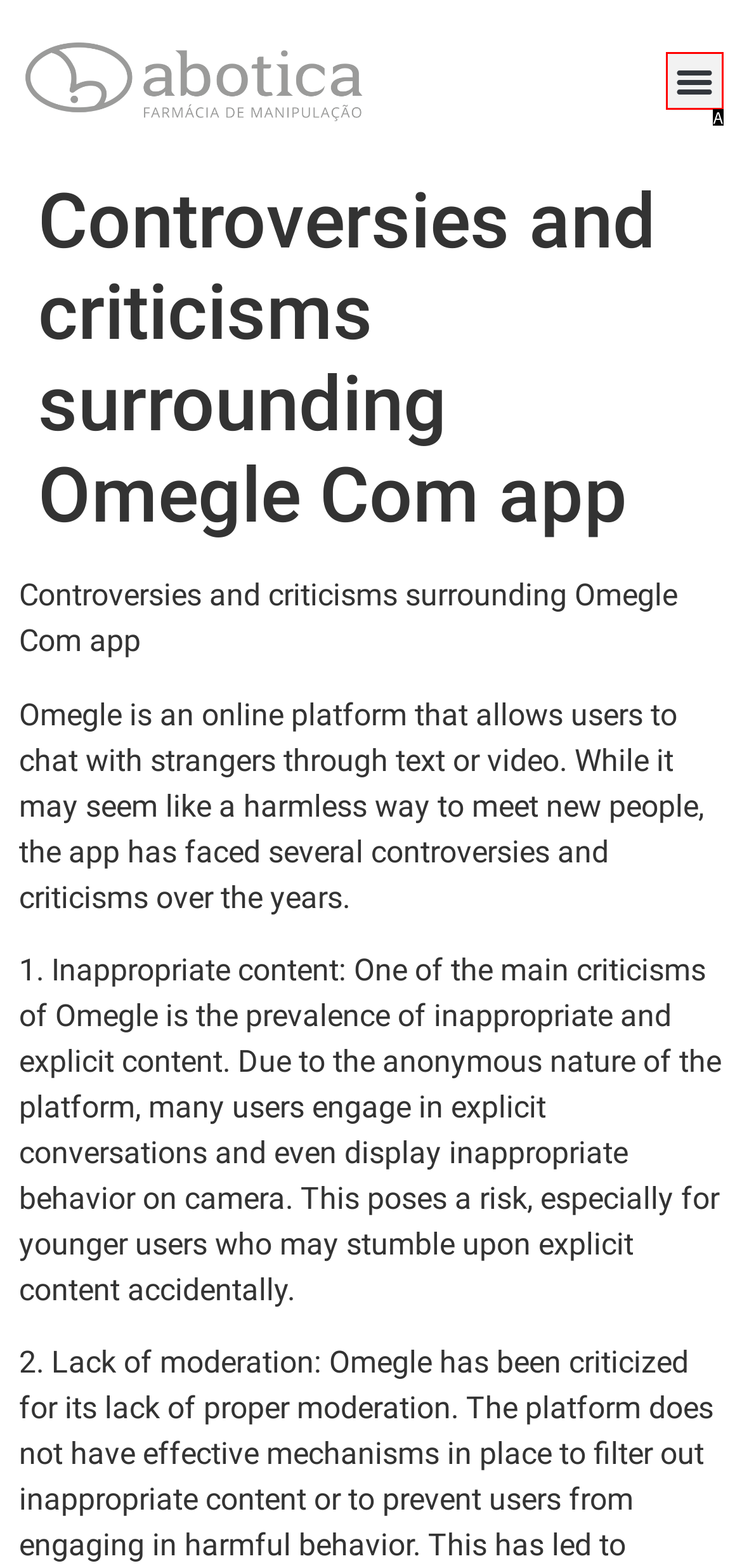Determine which option fits the element description: Menu
Answer with the option’s letter directly.

A